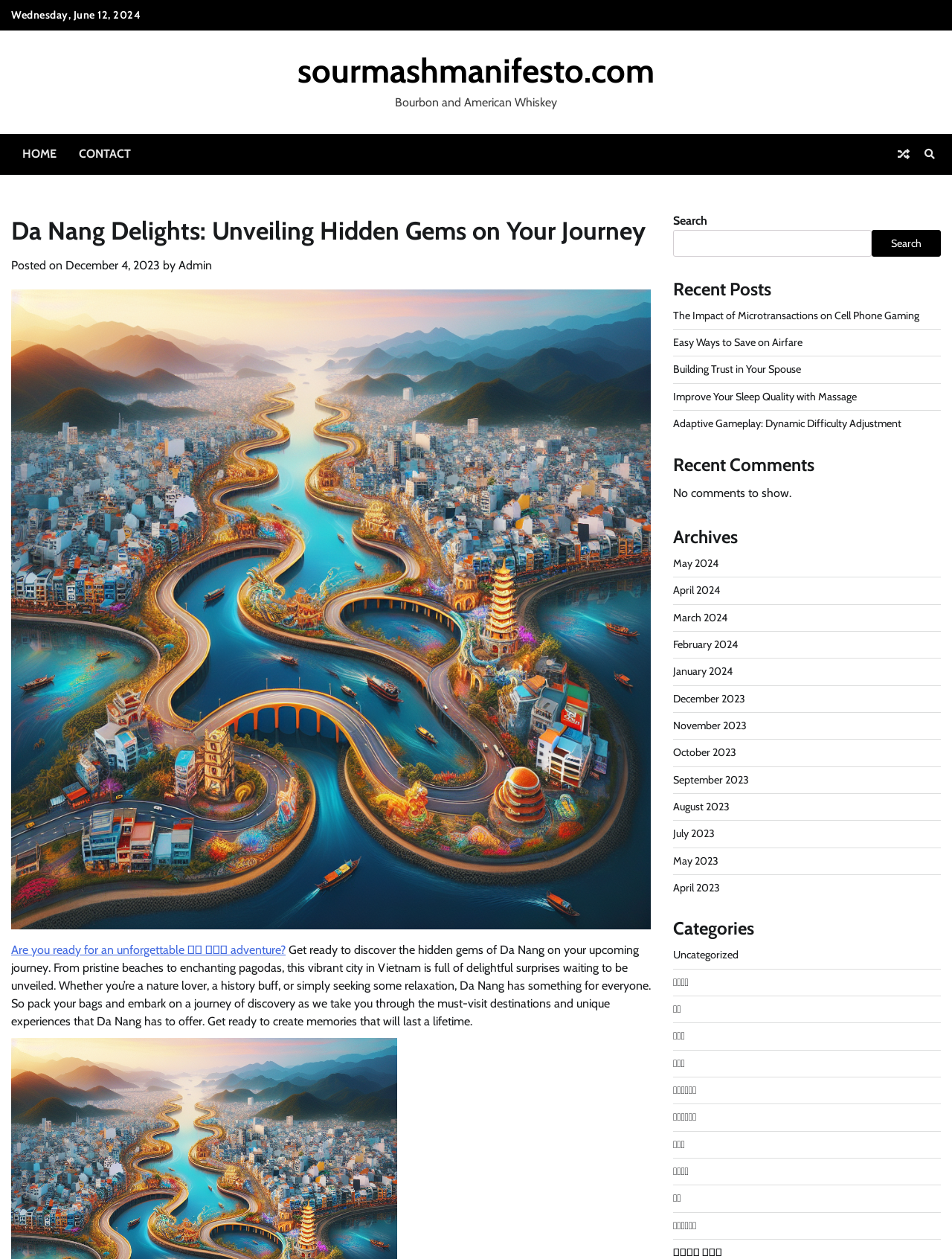Give a one-word or phrase response to the following question: What is the date of the current post?

December 4, 2023